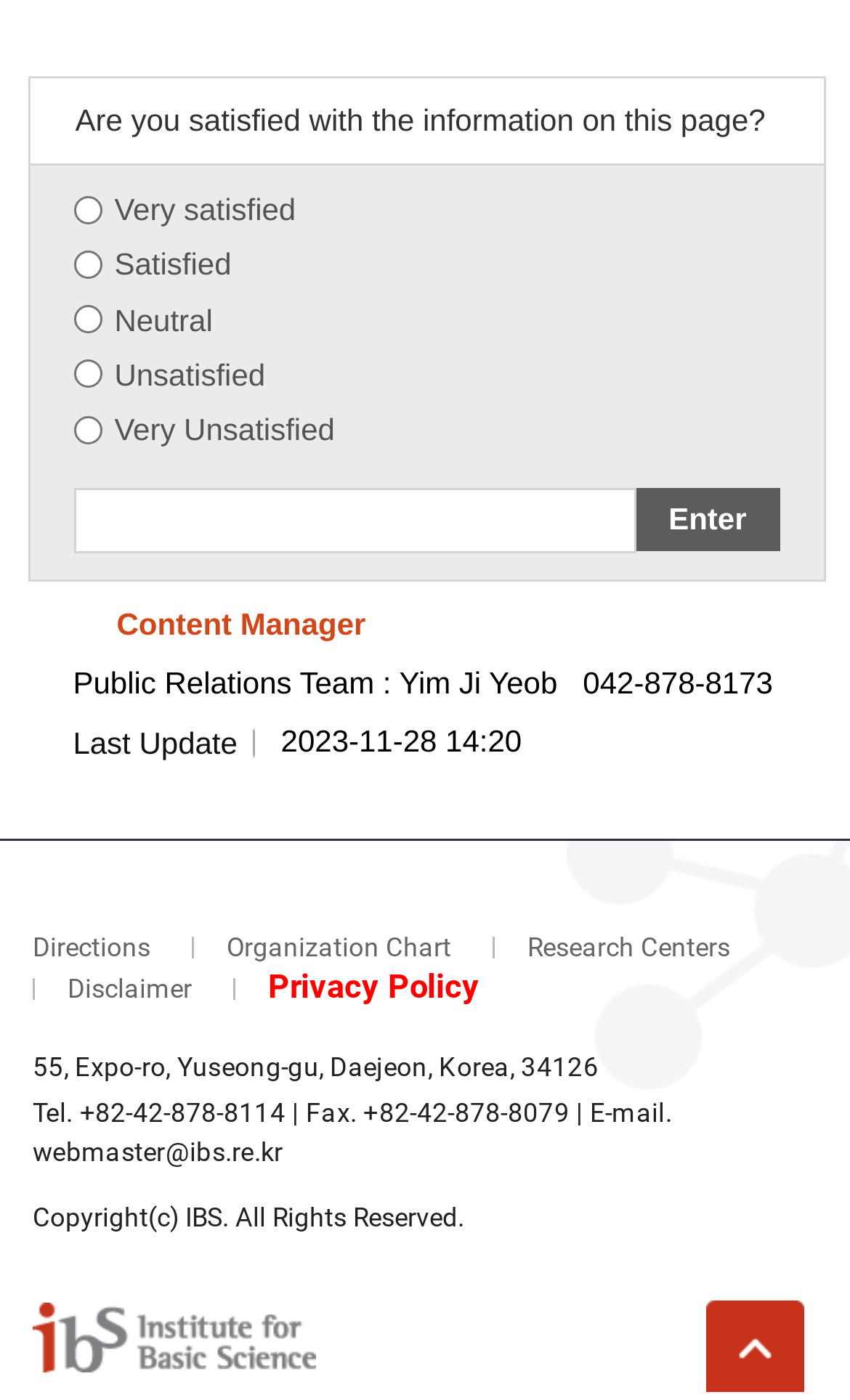Using the format (top-left x, top-left y, bottom-right x, bottom-right y), provide the bounding box coordinates for the described UI element. All values should be floating point numbers between 0 and 1: parent_node: Very satisfied name="point" value="5"

[0.088, 0.139, 0.122, 0.159]